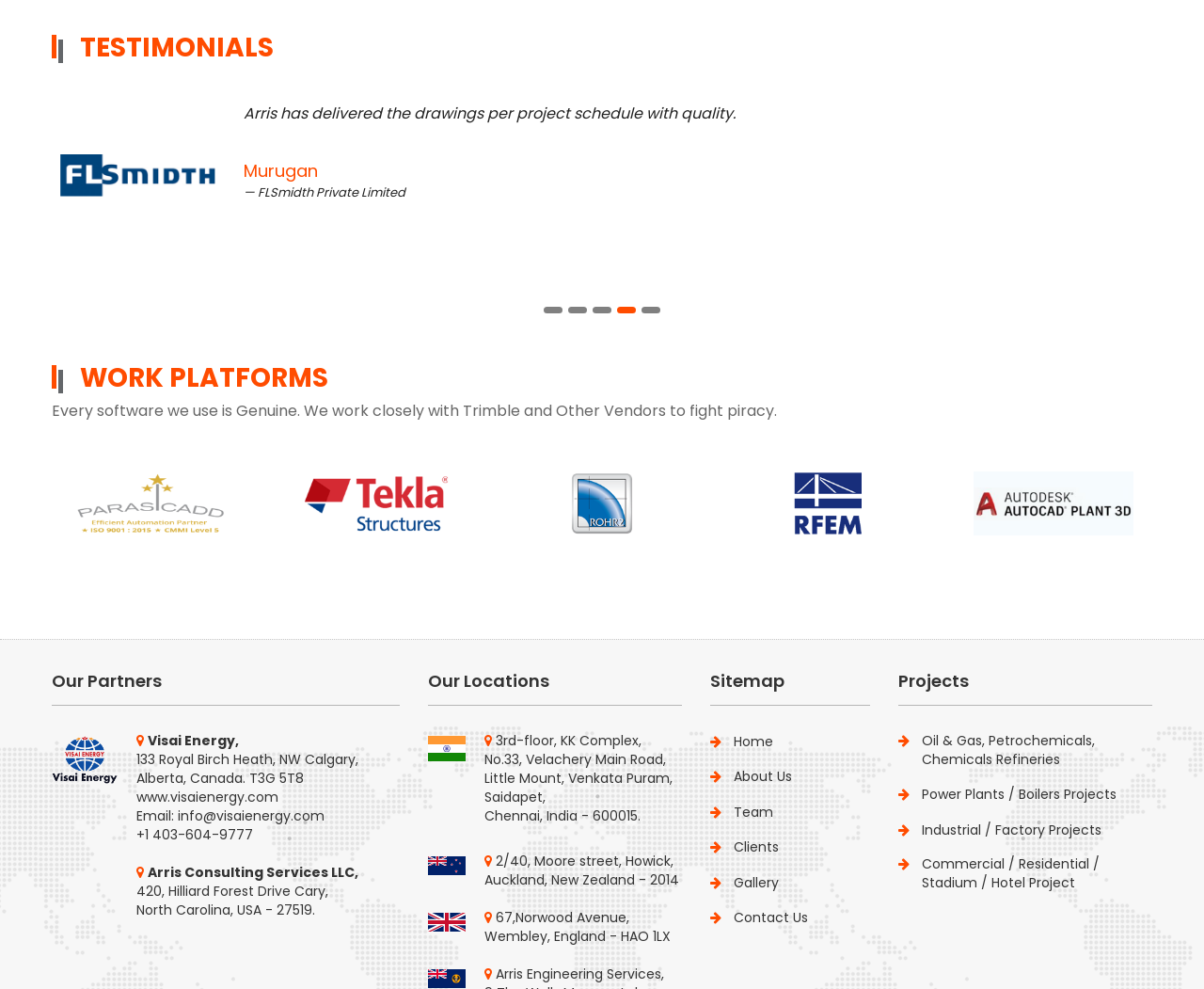Identify the bounding box coordinates of the clickable region to carry out the given instruction: "Click previous".

[0.0, 0.509, 0.025, 0.532]